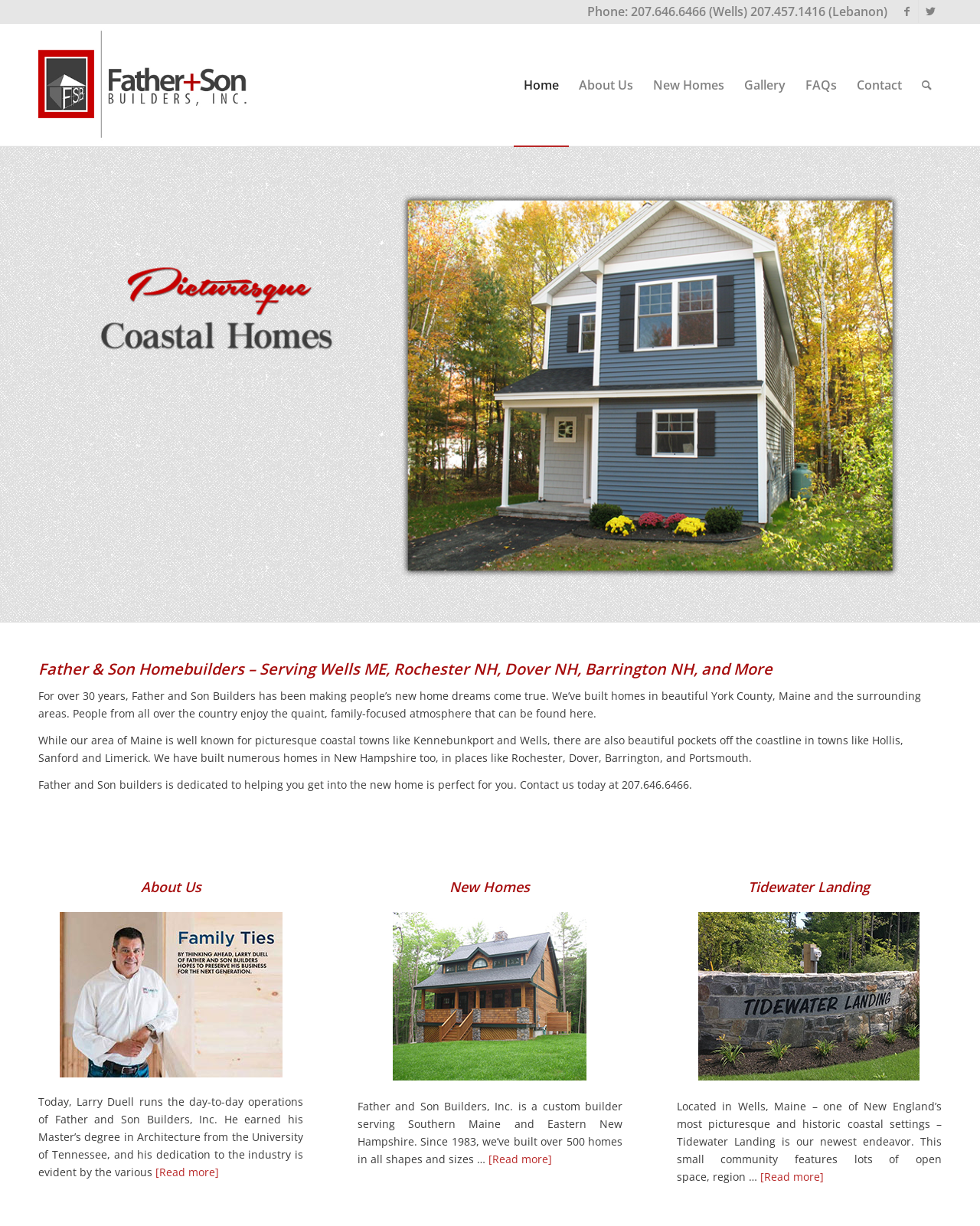What is the phone number for Father and Son Builders in Wells?
Based on the screenshot, provide a one-word or short-phrase response.

207.646.6466